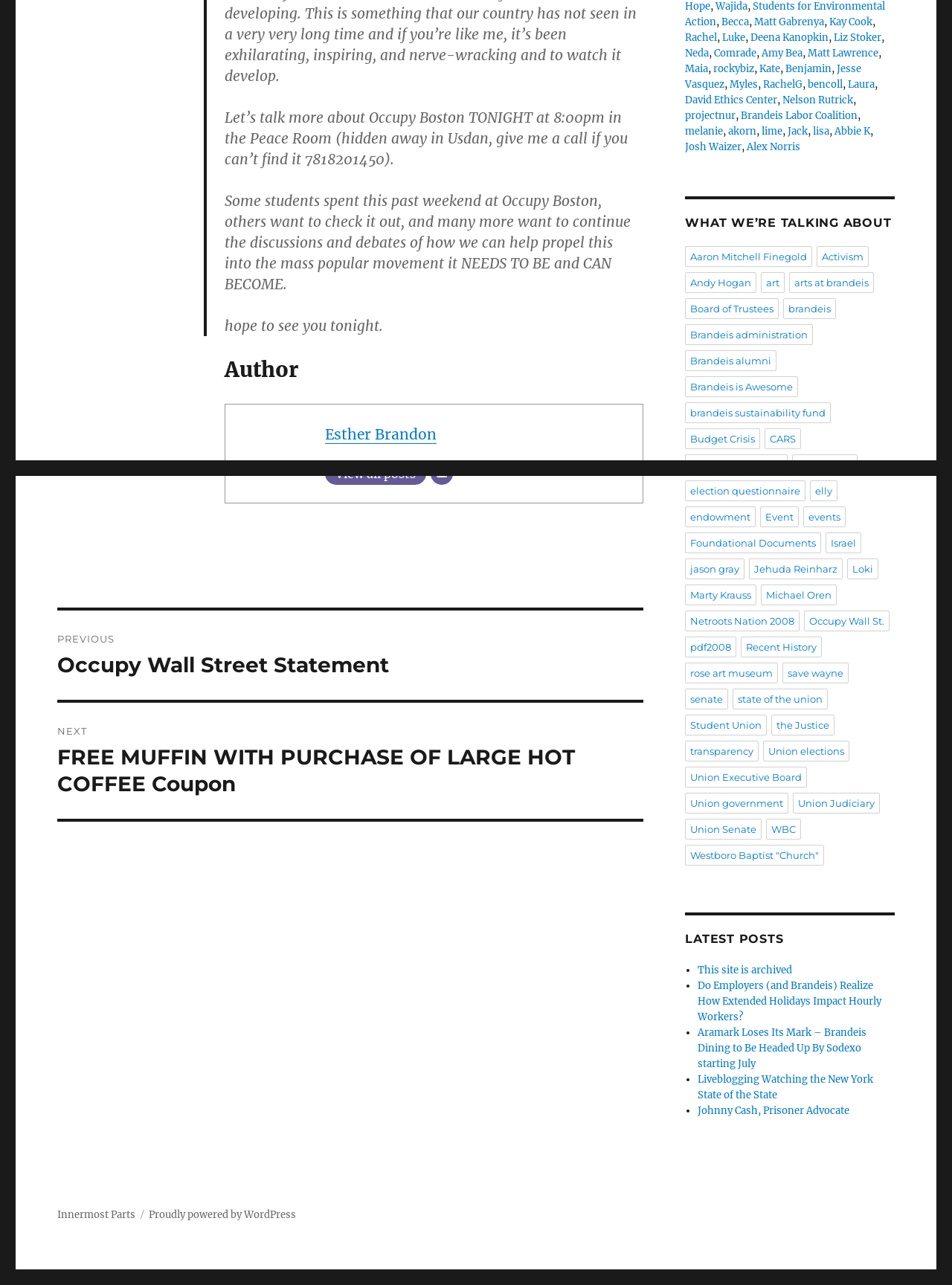Please determine the bounding box of the UI element that matches this description: Proudly powered by WordPress. The coordinates should be given as (top-left x, top-left y, bottom-right x, bottom-right y), with all values between 0 and 1.

[0.156, 0.94, 0.311, 0.95]